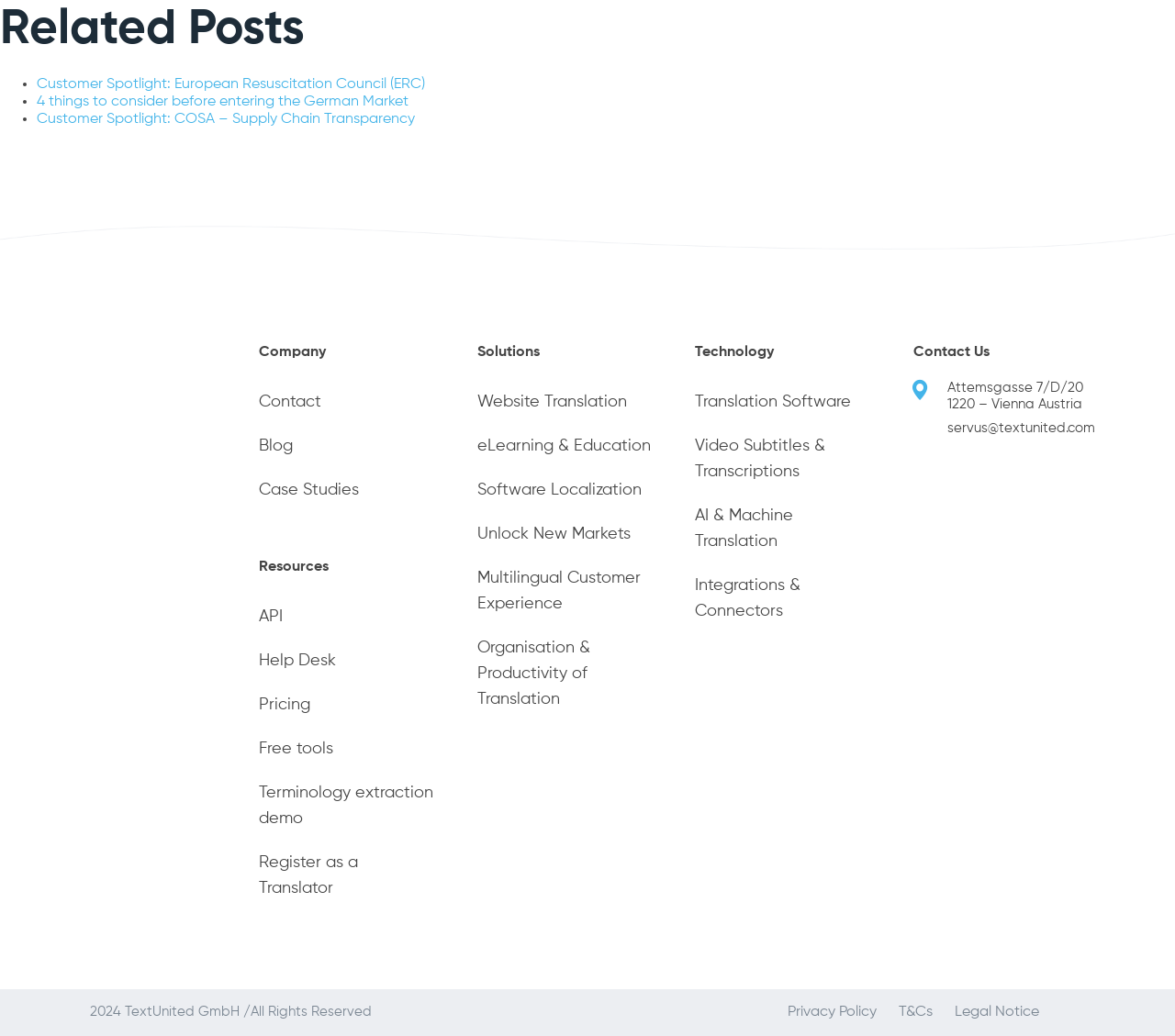Bounding box coordinates should be in the format (top-left x, top-left y, bottom-right x, bottom-right y) and all values should be floating point numbers between 0 and 1. Determine the bounding box coordinate for the UI element described as: An oscilloscope indicates ___

None